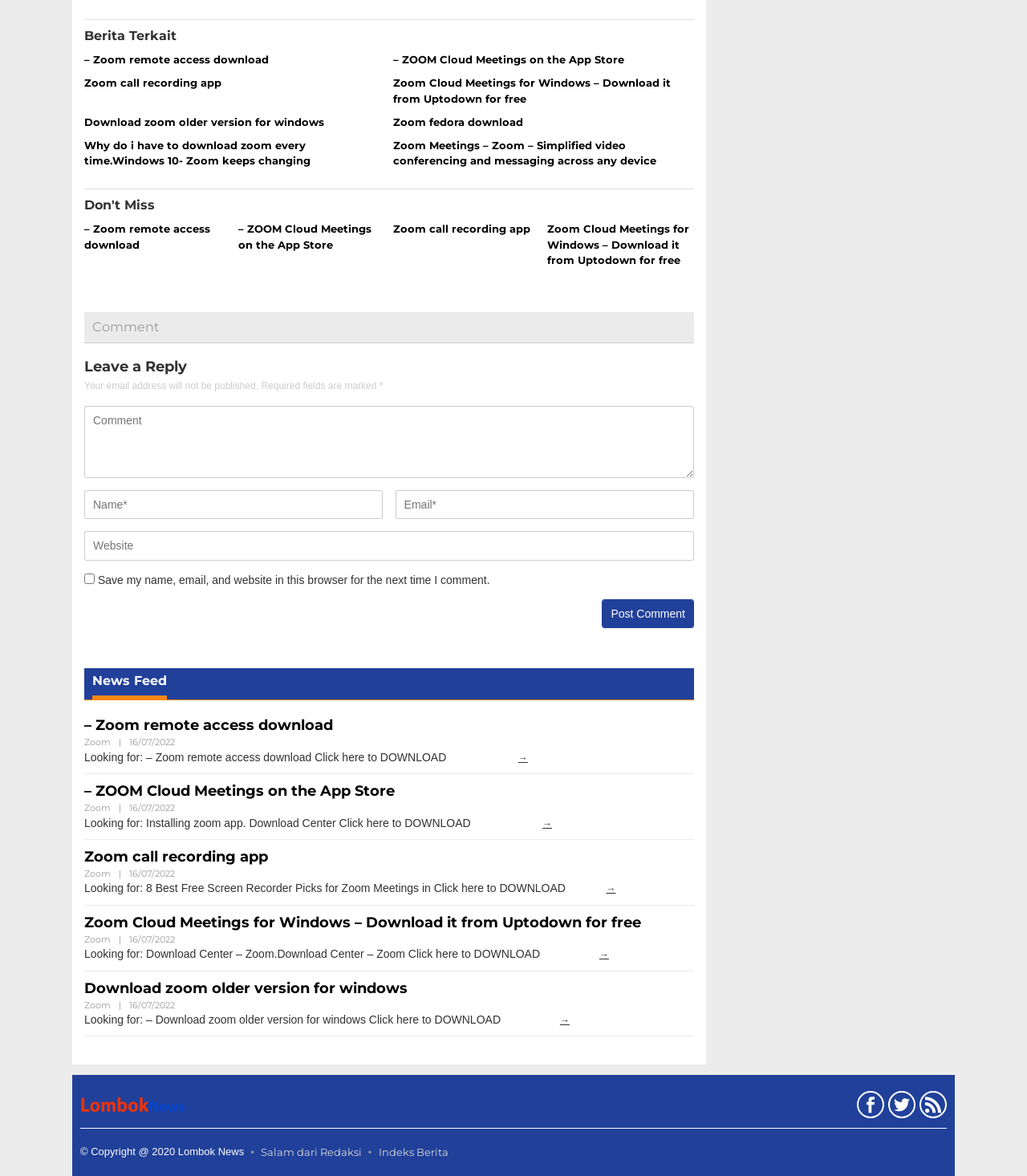Bounding box coordinates should be in the format (top-left x, top-left y, bottom-right x, bottom-right y) and all values should be floating point numbers between 0 and 1. Determine the bounding box coordinate for the UI element described as: Zoom fedora download

[0.383, 0.098, 0.509, 0.109]